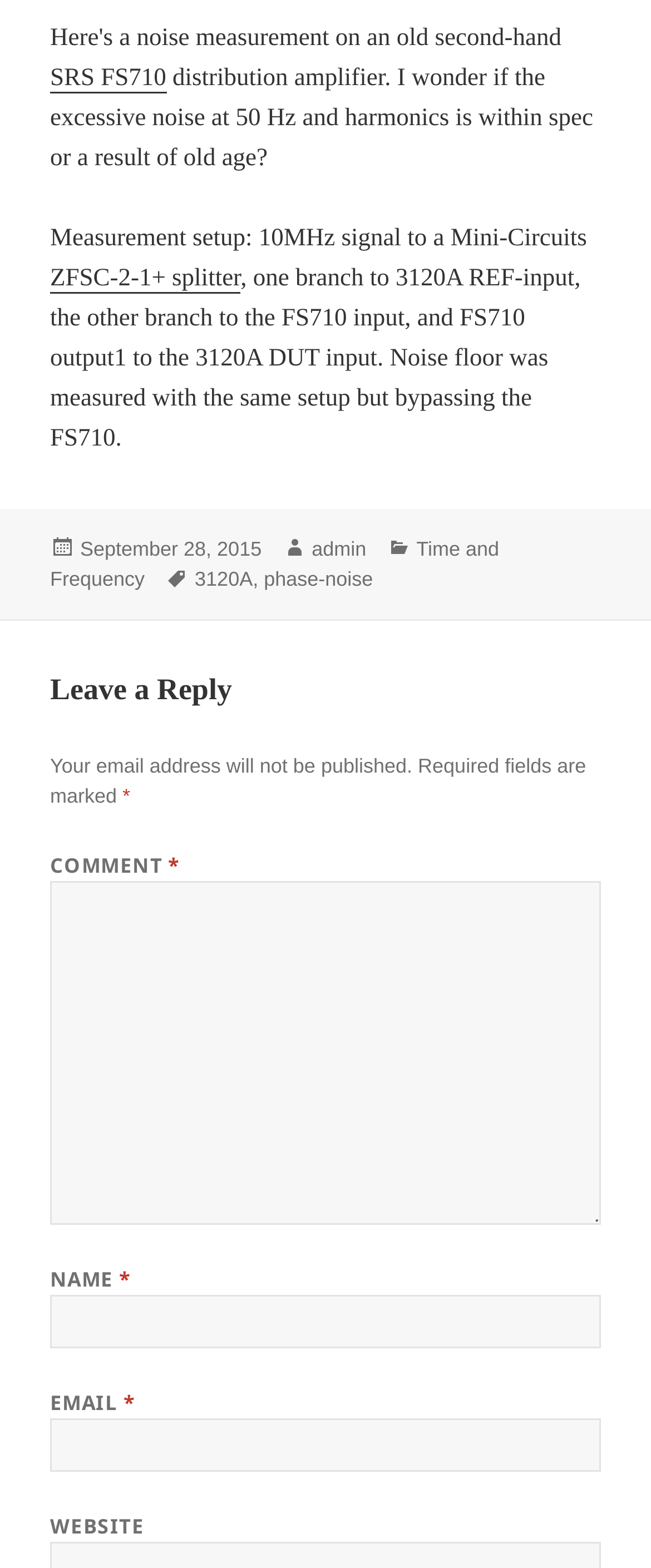What are the required fields for leaving a reply?
Give a detailed and exhaustive answer to the question.

The required fields for leaving a reply can be determined by looking at the comment form, which has fields marked with an asterisk (*) indicating they are required. These fields are COMMENT, NAME, and EMAIL.